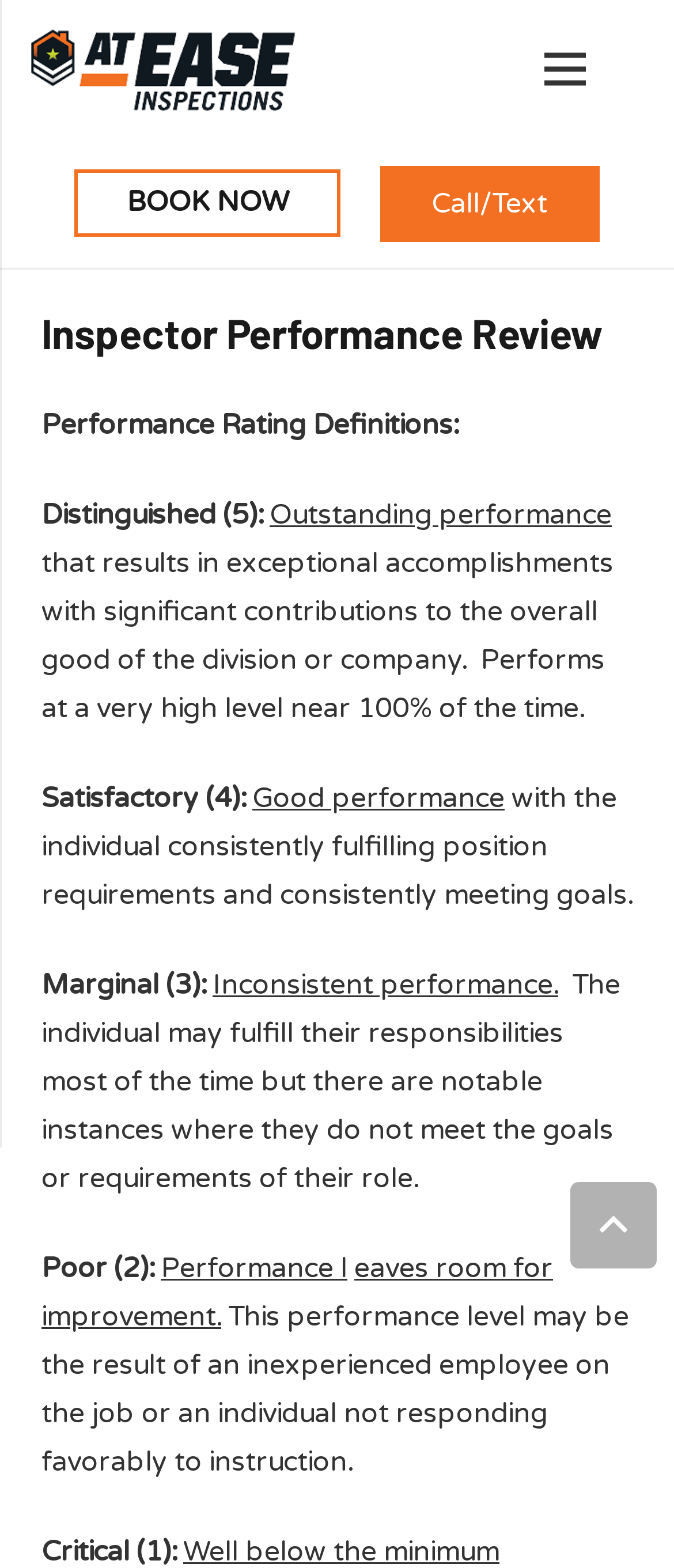Answer the question below in one word or phrase:
What is the icon represented by the Unicode character ''?

Unknown